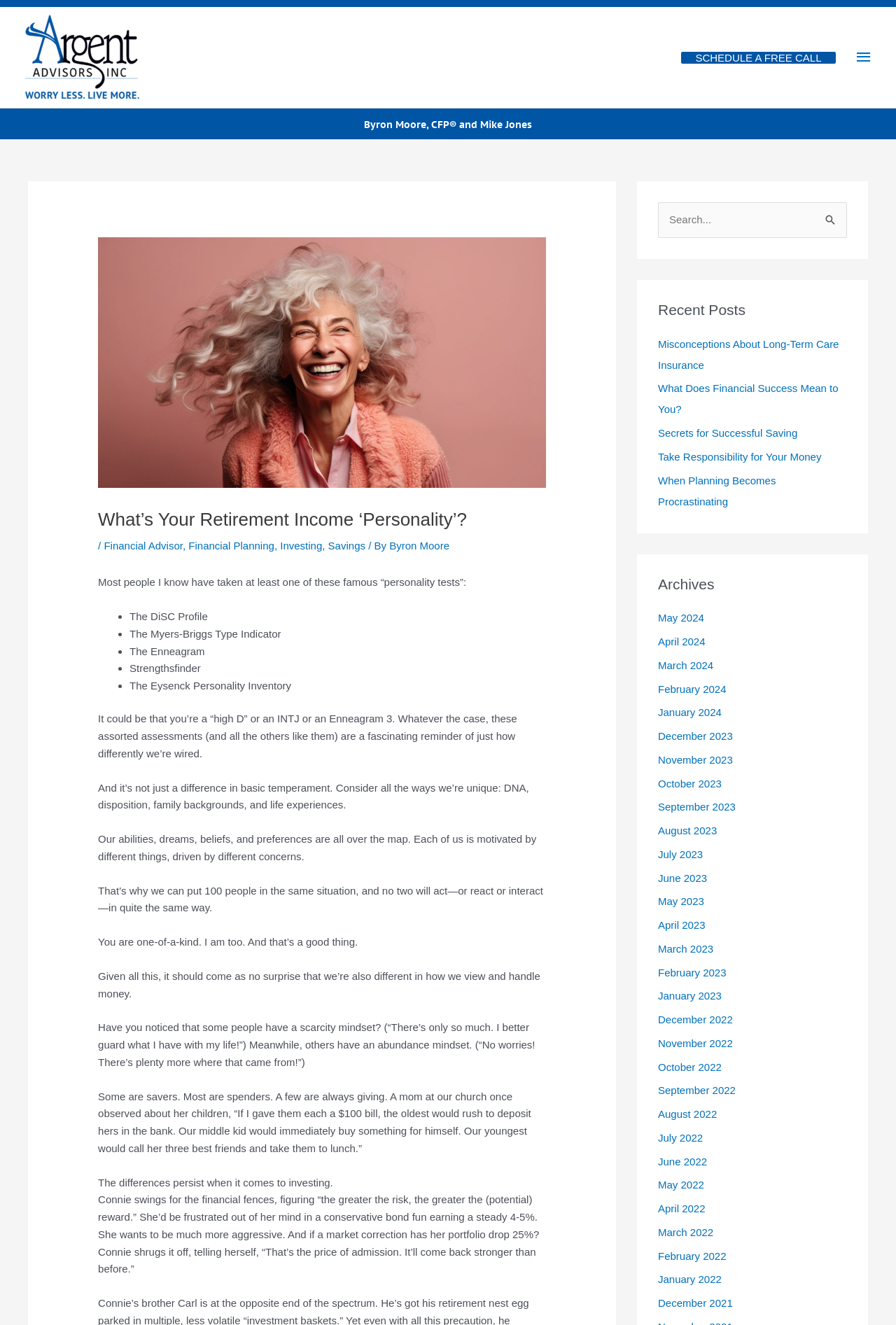Using the element description provided, determine the bounding box coordinates in the format (top-left x, top-left y, bottom-right x, bottom-right y). Ensure that all values are floating point numbers between 0 and 1. Element description: Secrets for Successful Saving

[0.734, 0.322, 0.89, 0.331]